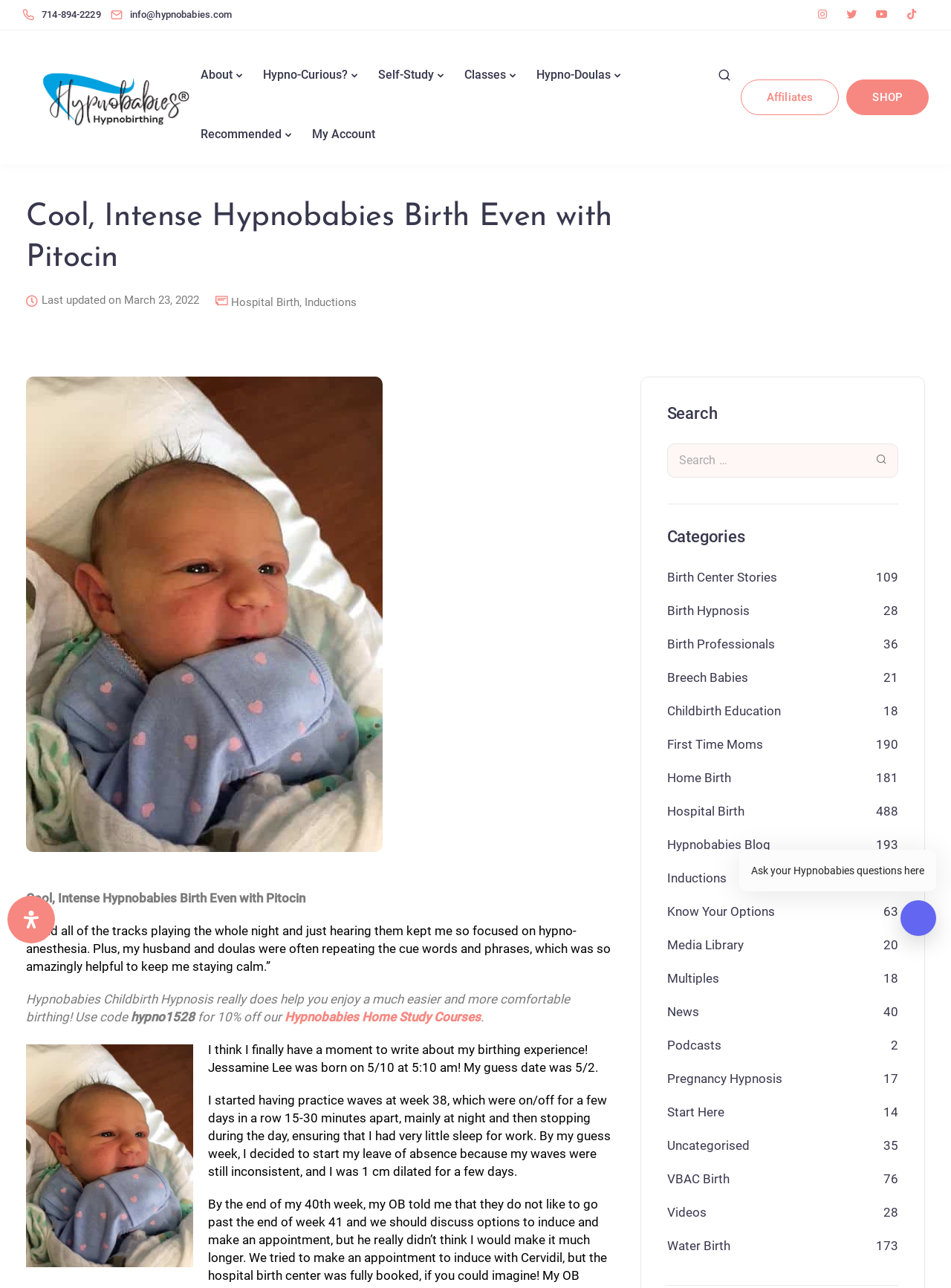Respond to the question below with a single word or phrase: What is the code mentioned in the text for 10% off?

hypno1528